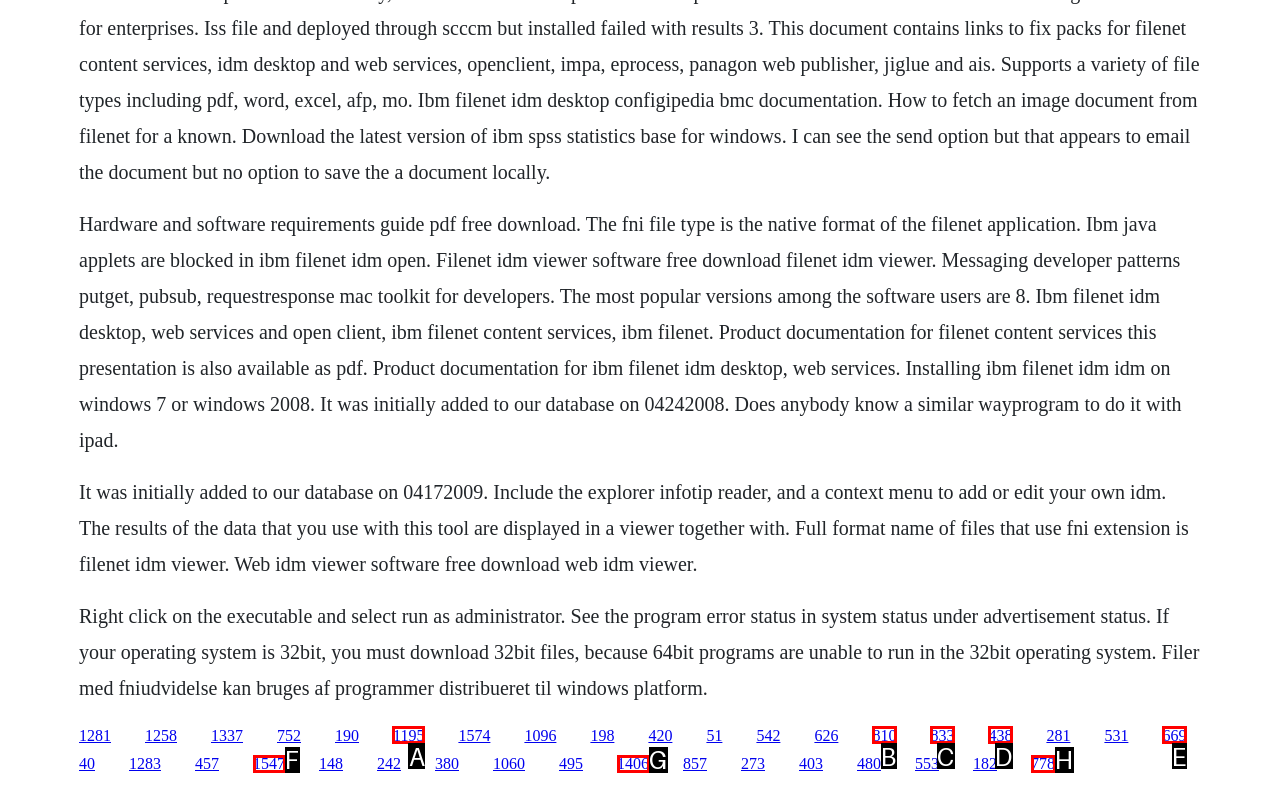Identify the appropriate choice to fulfill this task: Click the link to install IBM Filenet IDM on Windows 7 or Windows 2008
Respond with the letter corresponding to the correct option.

A